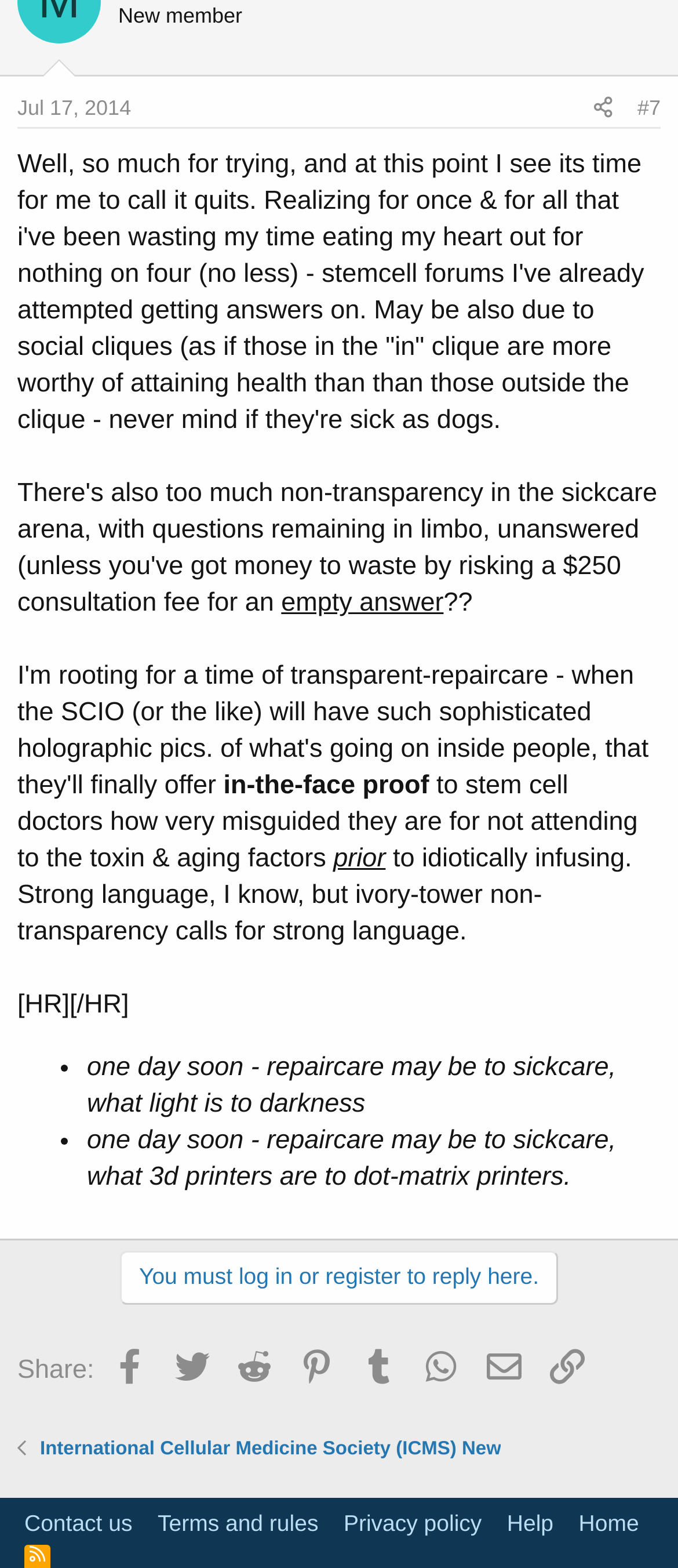Identify the bounding box coordinates of the specific part of the webpage to click to complete this instruction: "Click on the 'Jul 17, 2014' link".

[0.026, 0.061, 0.193, 0.076]